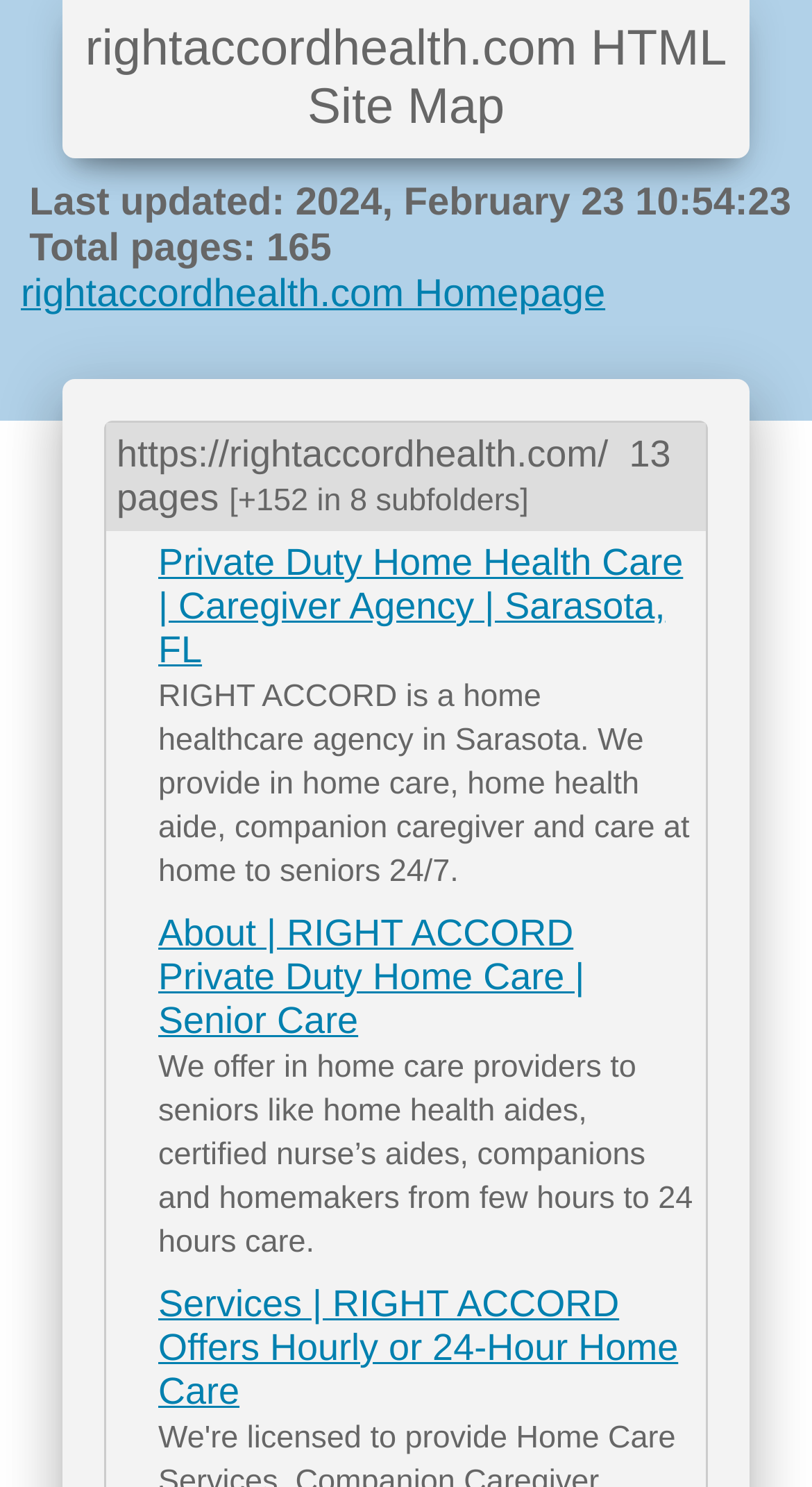What is the name of the home healthcare agency?
Examine the image and provide an in-depth answer to the question.

I found the answer by looking at the link element that says 'Private Duty Home Health Care | Caregiver Agency | Sarasota, FL'. The name of the agency is mentioned as RIGHT ACCORD.